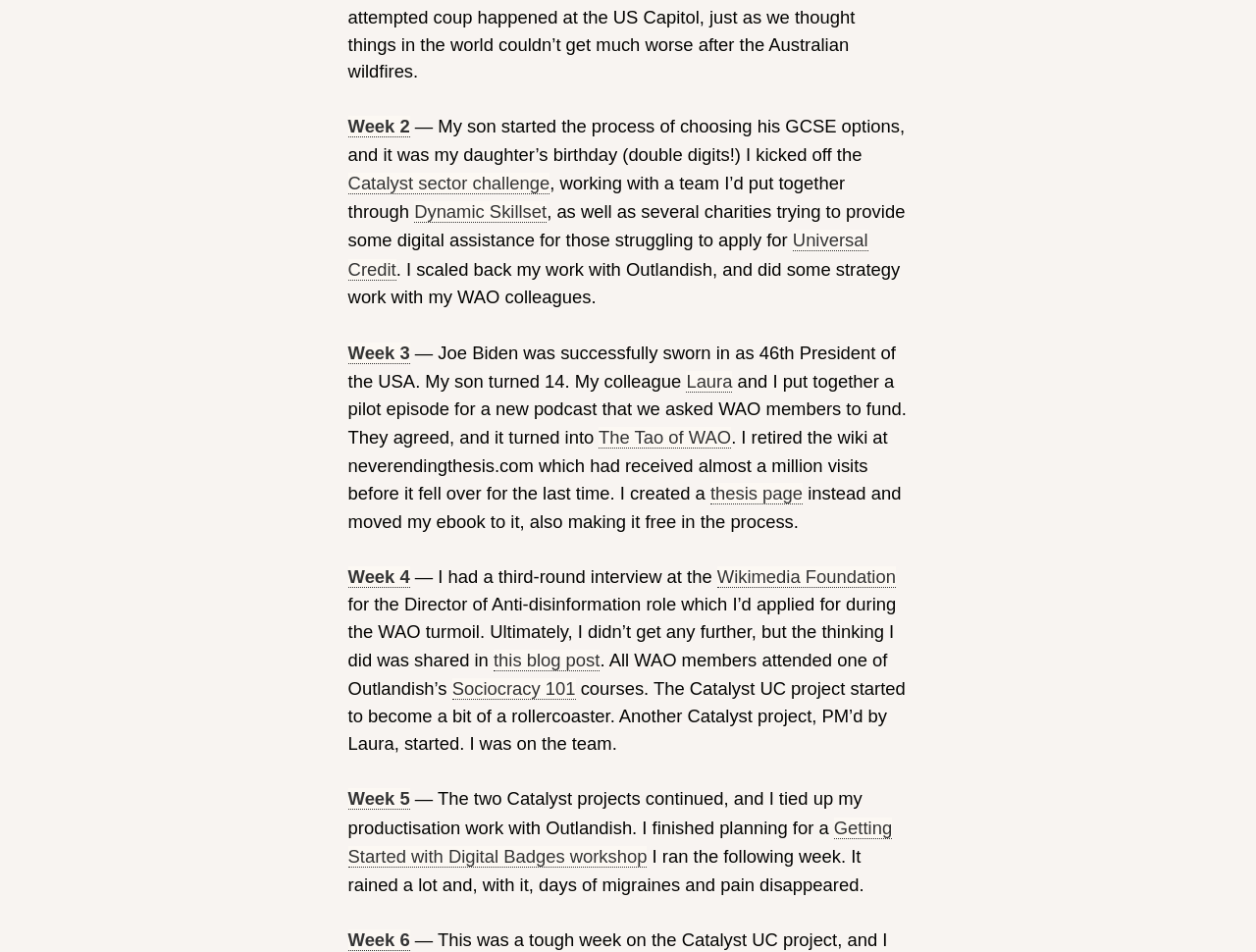What is the name of the workshop?
Give a one-word or short phrase answer based on the image.

Getting Started with Digital Badges